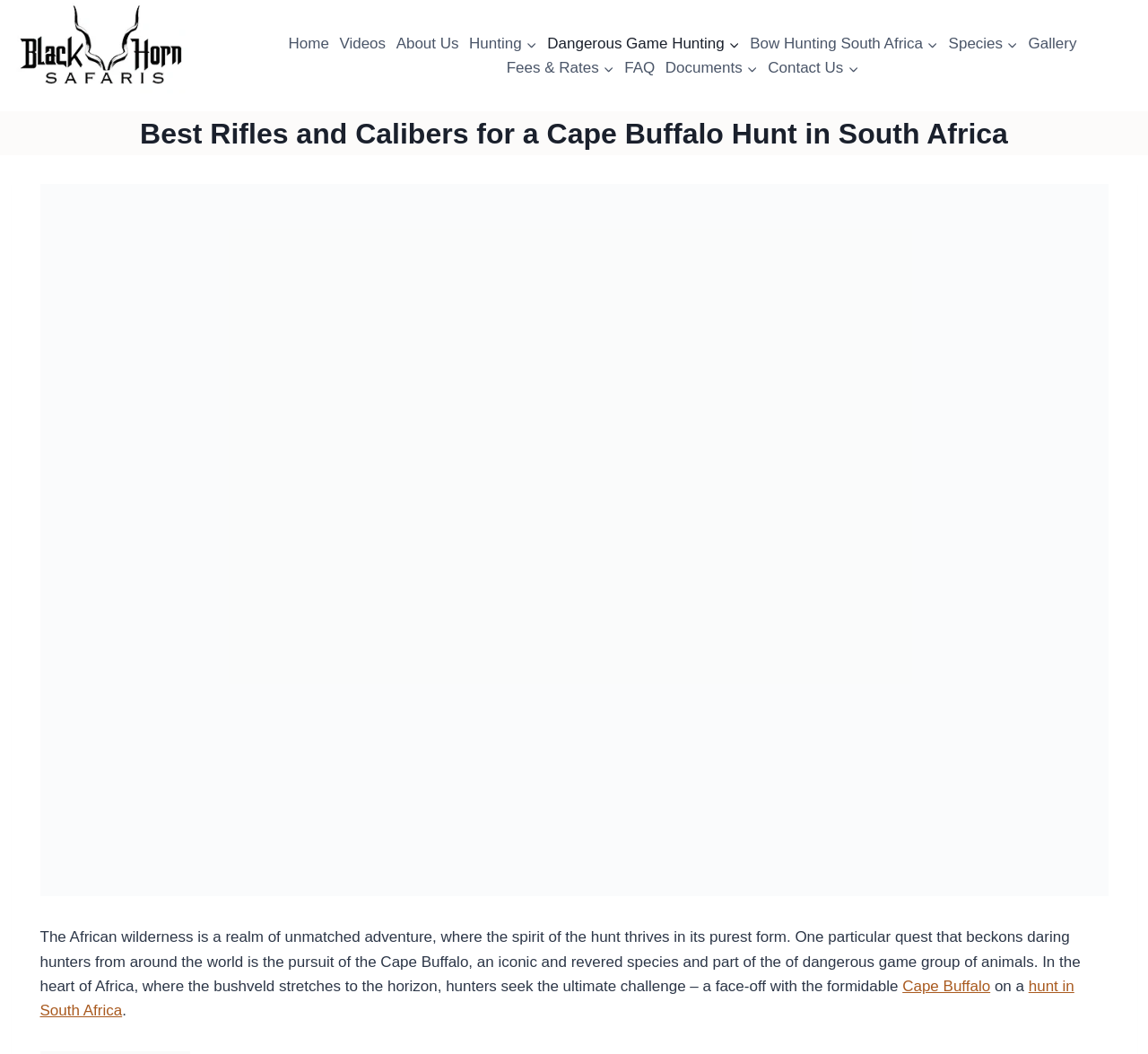Identify the bounding box of the UI element that matches this description: "Bow Hunting South AfricaExpand".

[0.649, 0.03, 0.822, 0.053]